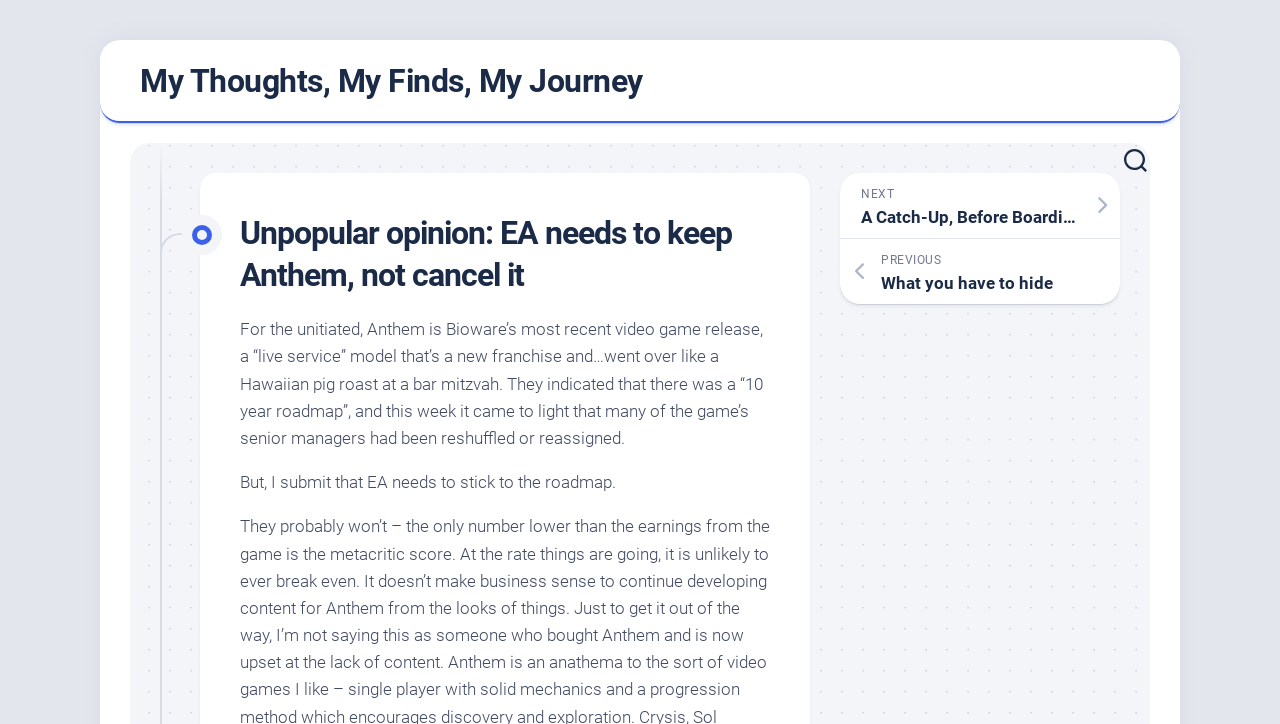What is the tone of the author's writing?
From the screenshot, supply a one-word or short-phrase answer.

Humorous